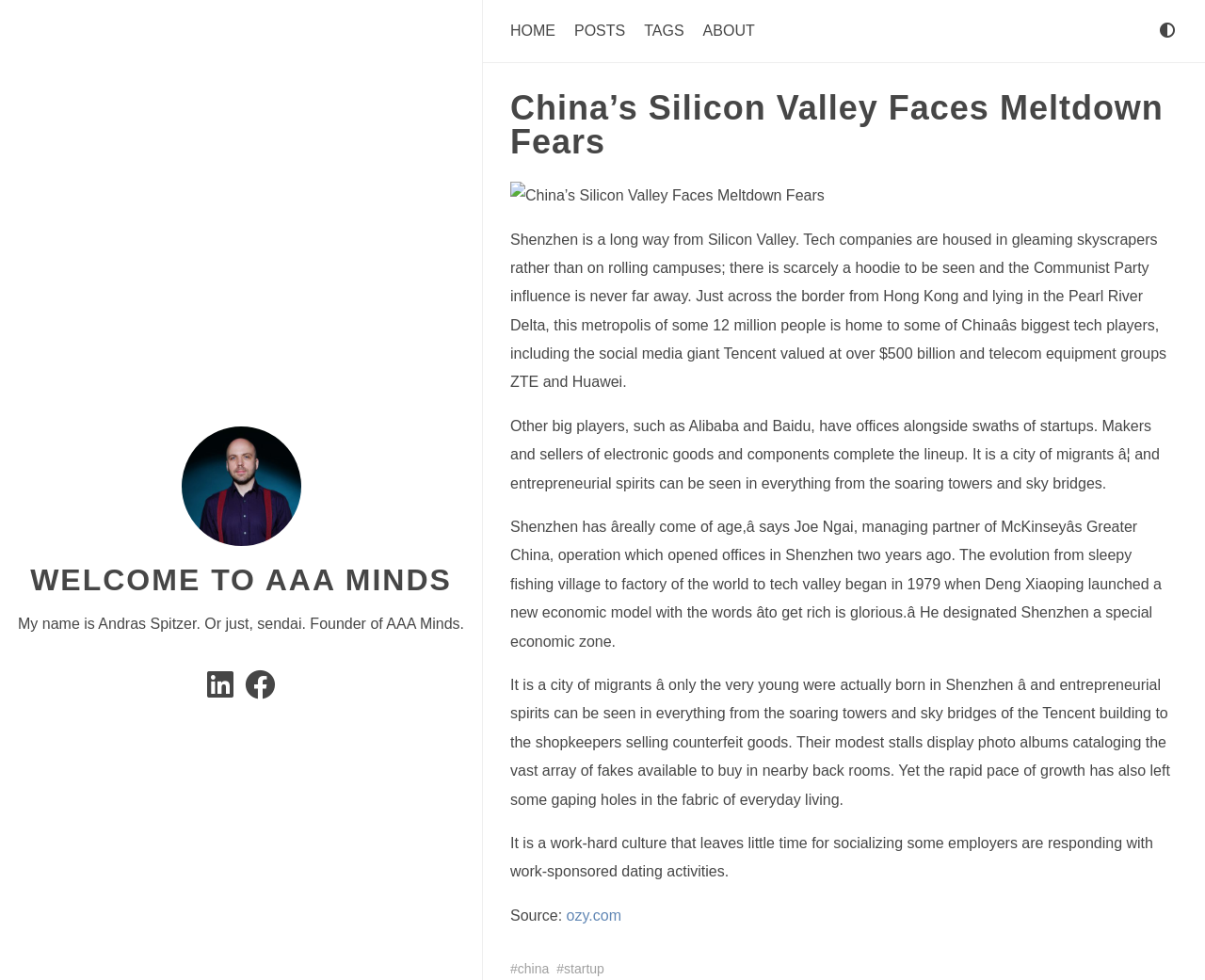What are the two tags mentioned at the bottom of the webpage?
Please ensure your answer to the question is detailed and covers all necessary aspects.

The answer can be found in the link elements with the texts '#china' and '#startup' which are located at the bottom of the webpage.